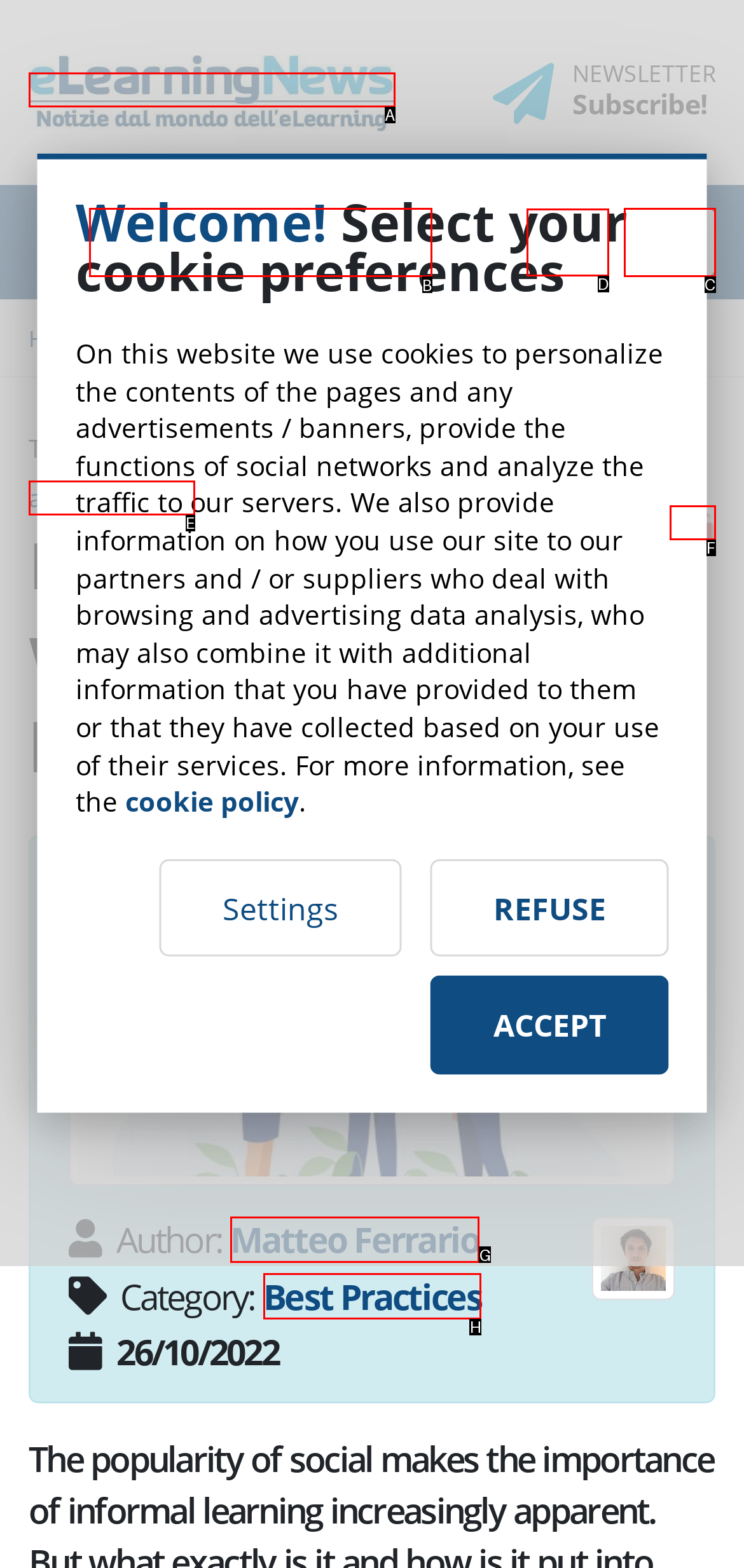To perform the task "Click on the menu", which UI element's letter should you select? Provide the letter directly.

D